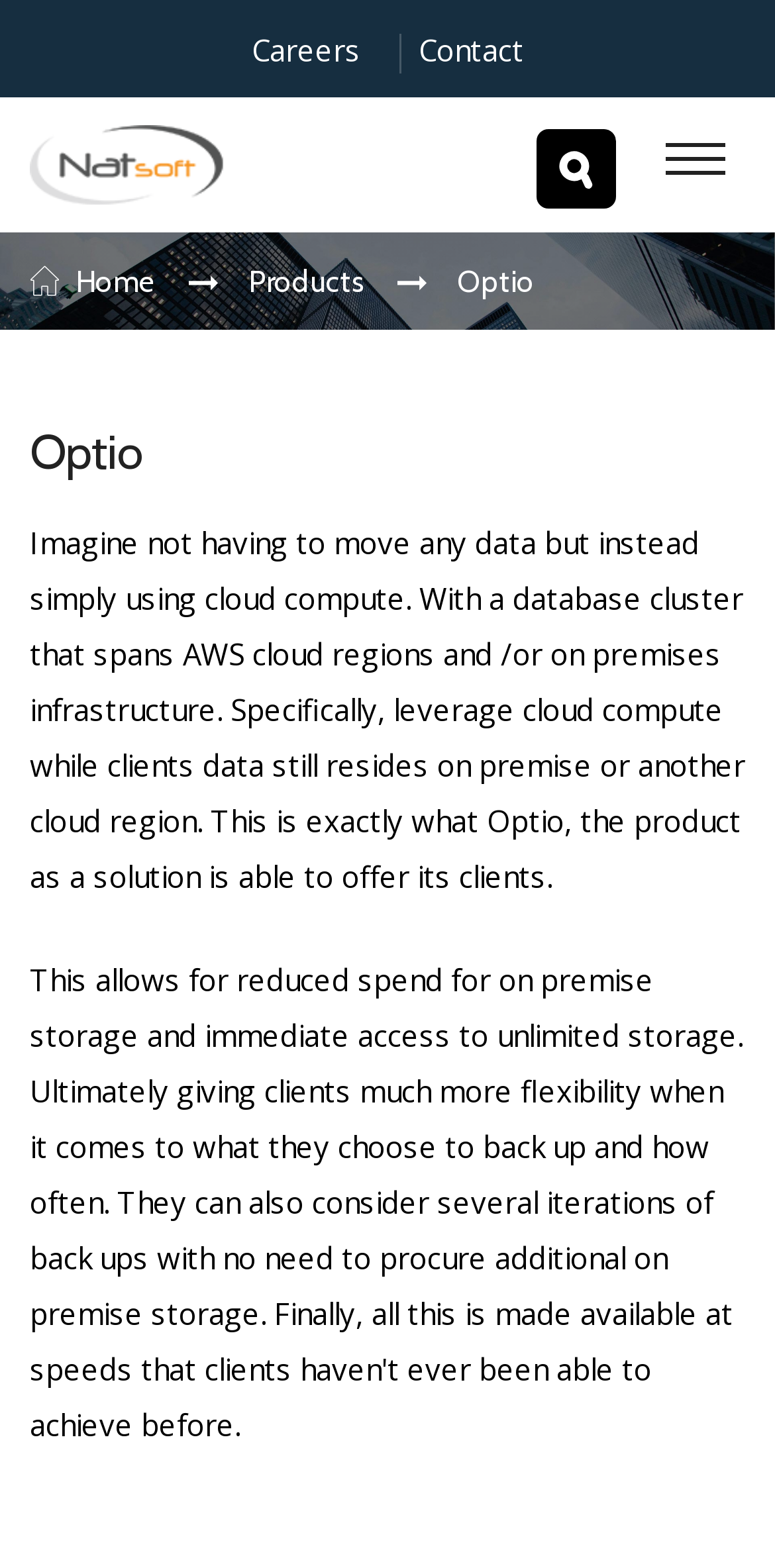Identify the bounding box of the UI element described as follows: "Home". Provide the coordinates as four float numbers in the range of 0 to 1 [left, top, right, bottom].

[0.097, 0.168, 0.203, 0.191]